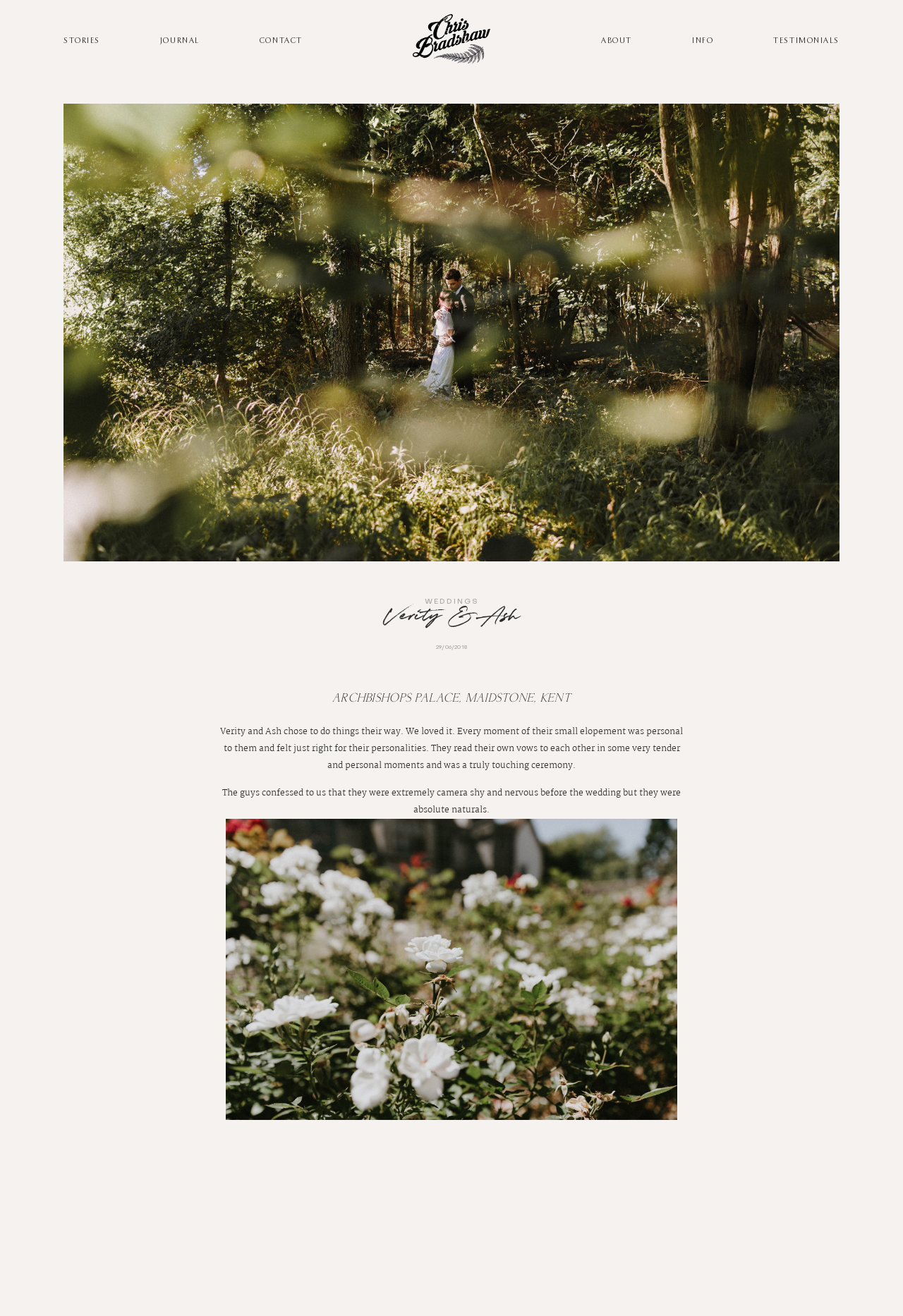What is the location of the wedding story?
Carefully analyze the image and provide a detailed answer to the question.

The location of the wedding story is Archbishops Palace, Maidstone, Kent, which is mentioned in the heading element with the text 'ARCHBISHOPS PALACE, MAIDSTONE, KENT'.